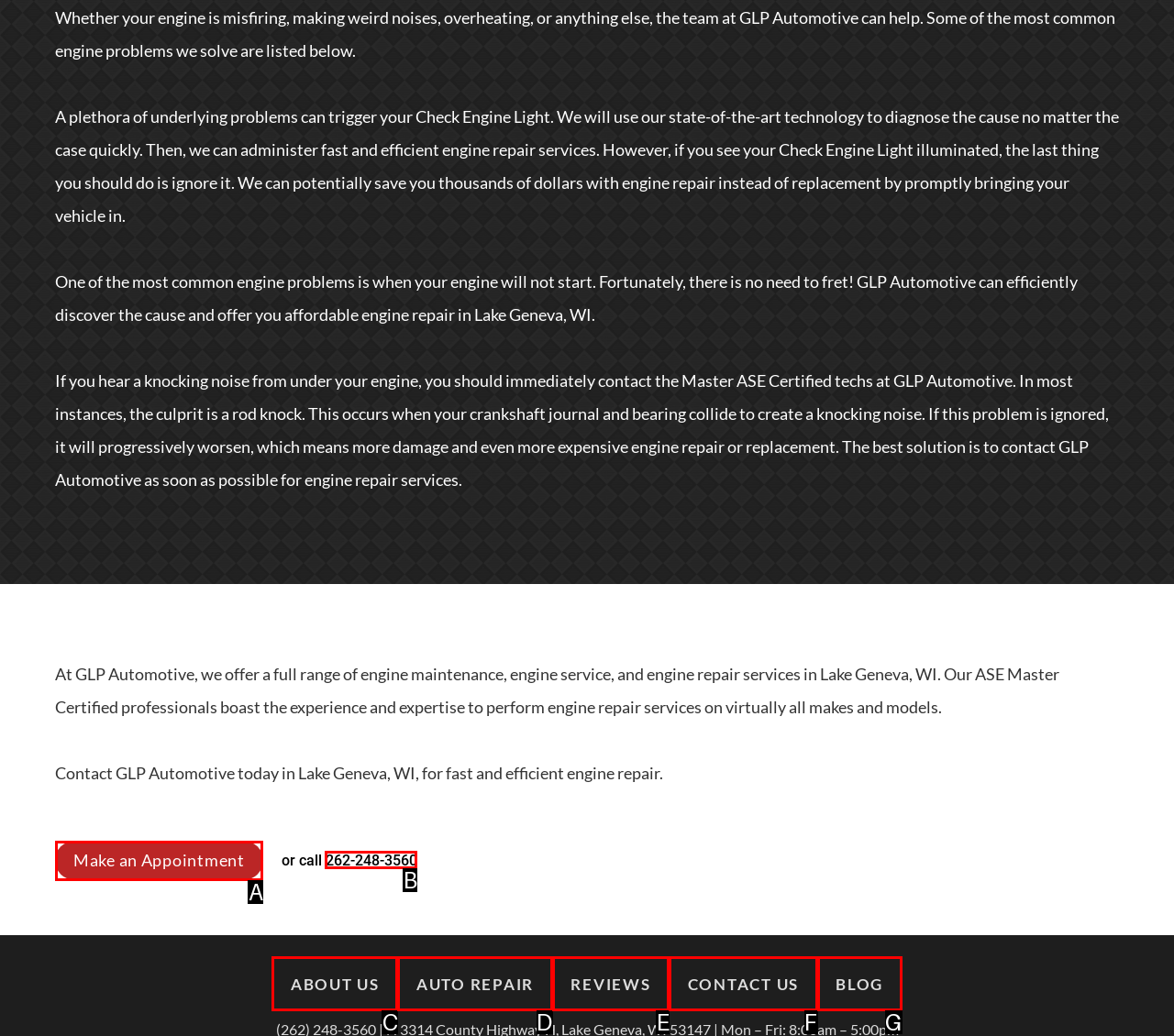Match the option to the description: Reviews
State the letter of the correct option from the available choices.

E